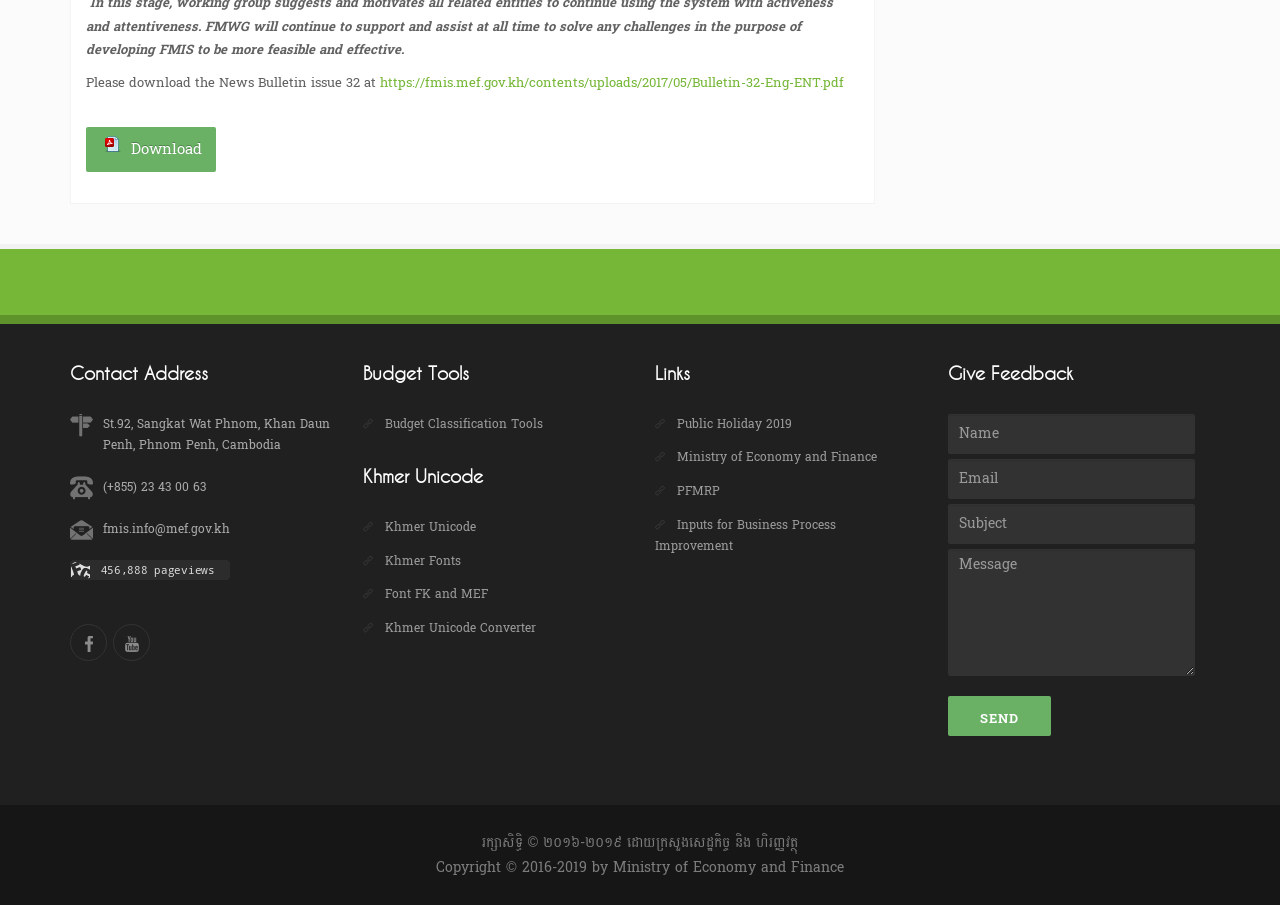What is the name of the ministry?
Provide a fully detailed and comprehensive answer to the question.

I found the name of the ministry by looking at the link labeled 'Ministry of Economy and Finance' which suggests that it is the name of the ministry.